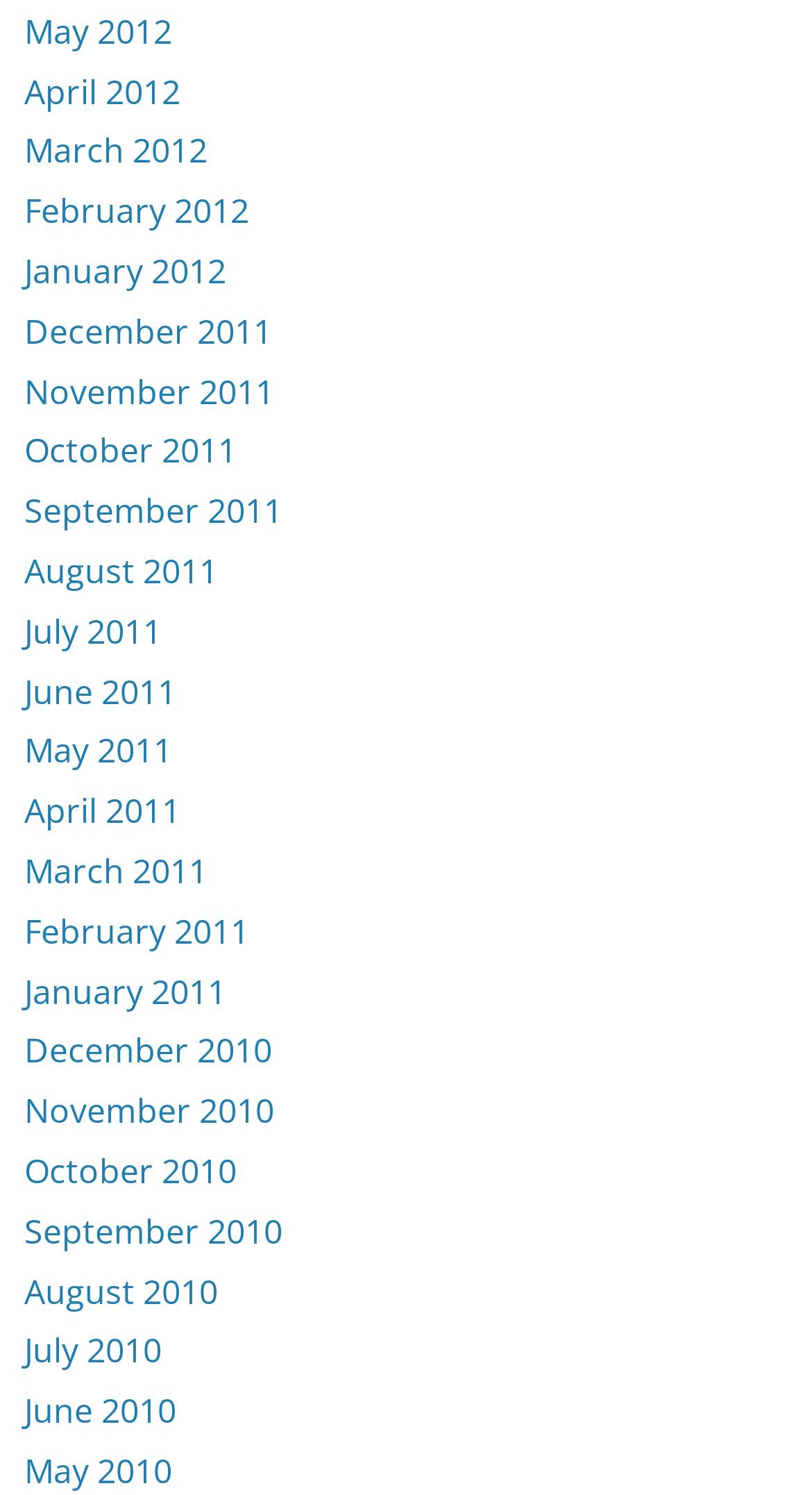From the screenshot, find the bounding box of the UI element matching this description: "October 2010". Supply the bounding box coordinates in the form [left, top, right, bottom], each a float between 0 and 1.

[0.03, 0.768, 0.292, 0.798]